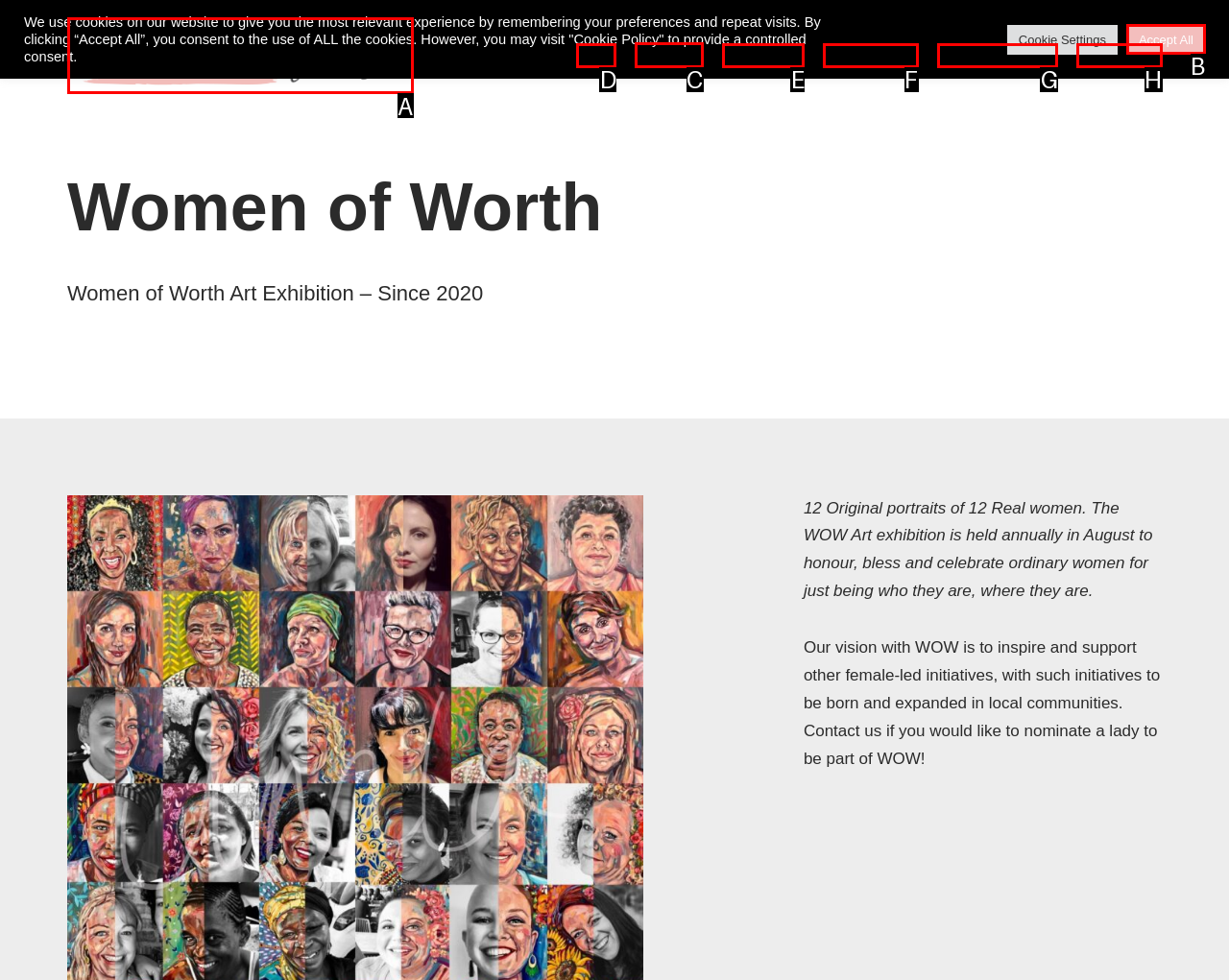Identify which lettered option to click to carry out the task: learn about us. Provide the letter as your answer.

C